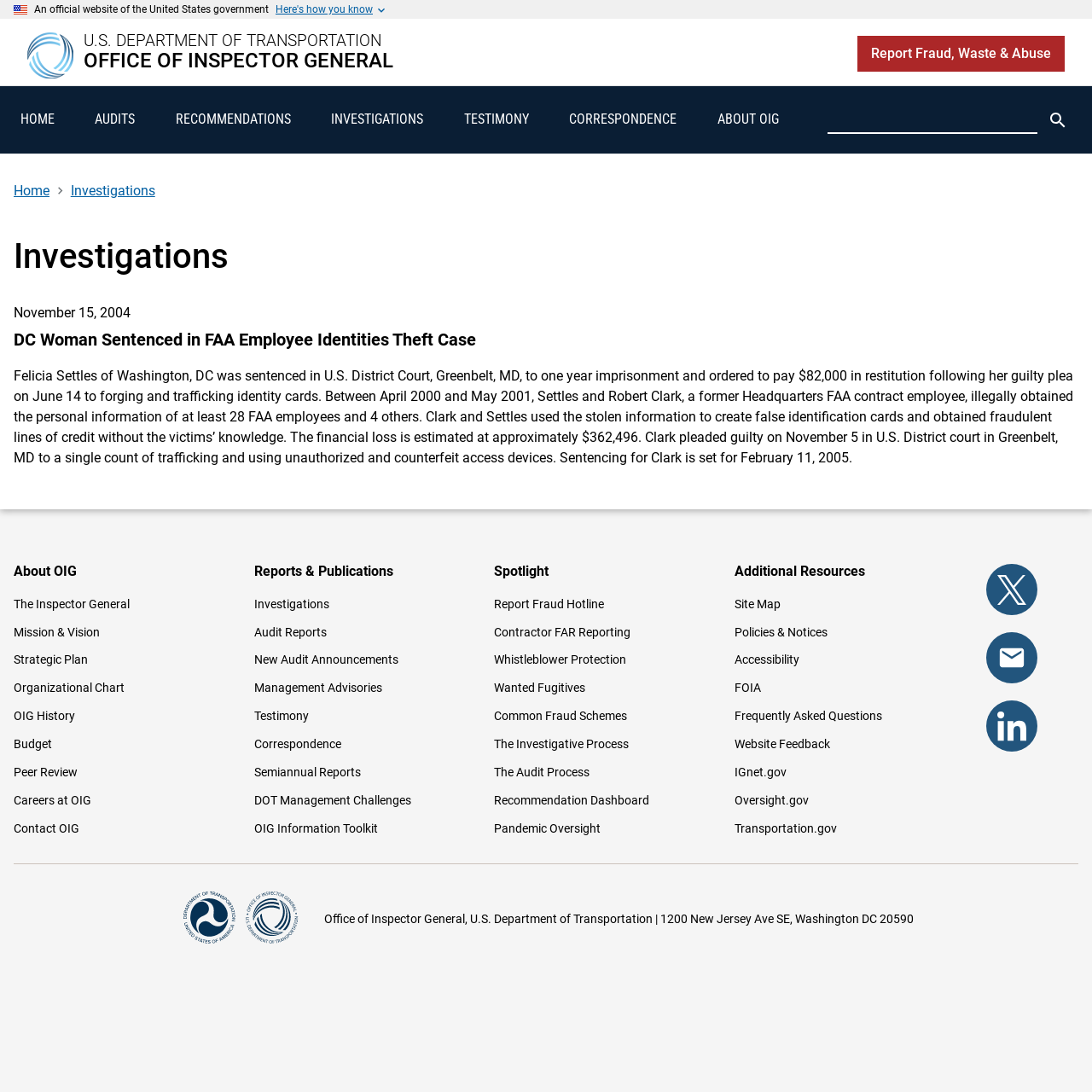Determine the bounding box coordinates of the section I need to click to execute the following instruction: "Visit the home page". Provide the coordinates as four float numbers between 0 and 1, i.e., [left, top, right, bottom].

[0.025, 0.03, 0.067, 0.075]